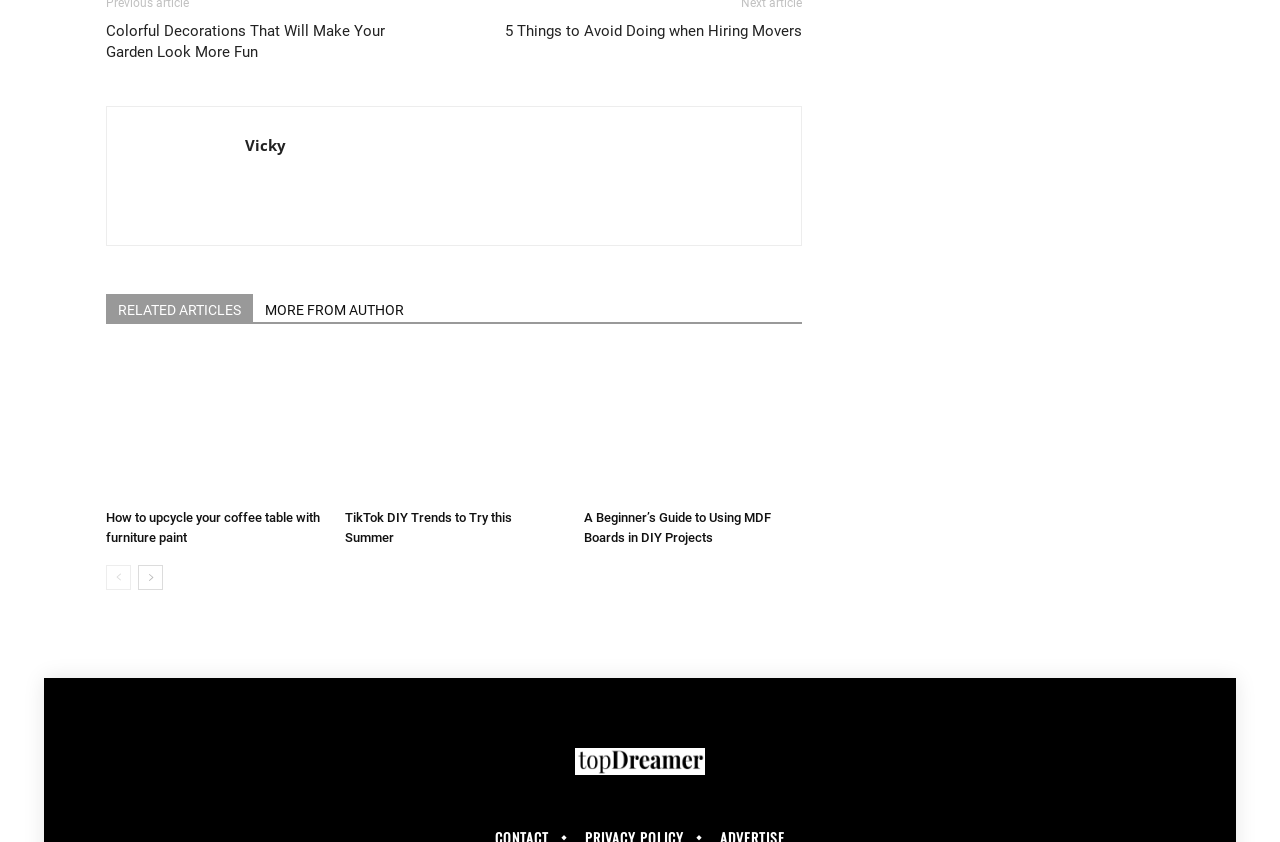Can I navigate to the previous page?
Based on the visual information, provide a detailed and comprehensive answer.

I found a link with the text 'prev-page' at the bottom of the webpage, which suggests that I can navigate to the previous page by clicking on it.